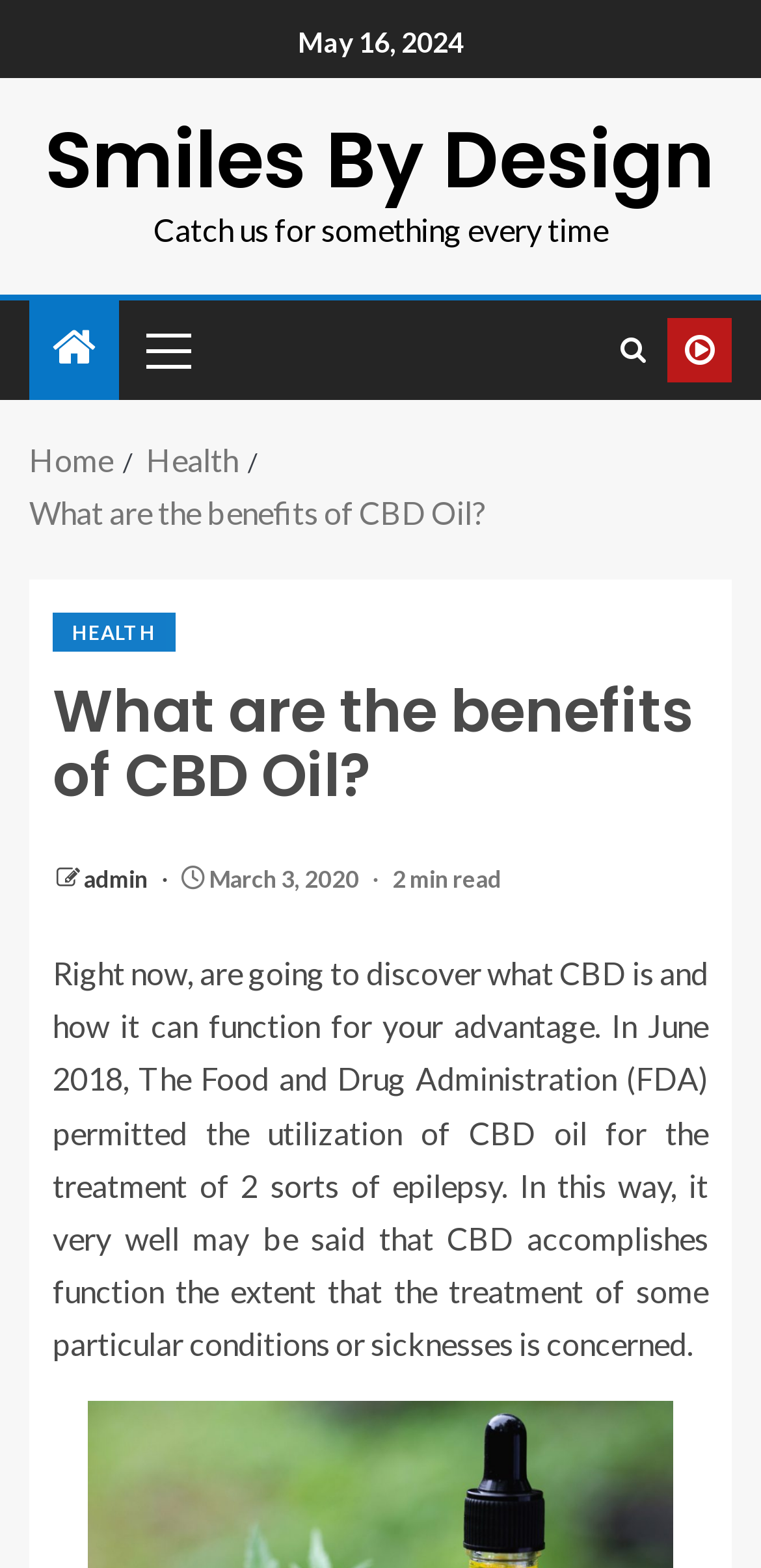Determine the bounding box of the UI element mentioned here: "Watch Online". The coordinates must be in the format [left, top, right, bottom] with values ranging from 0 to 1.

[0.877, 0.203, 0.962, 0.244]